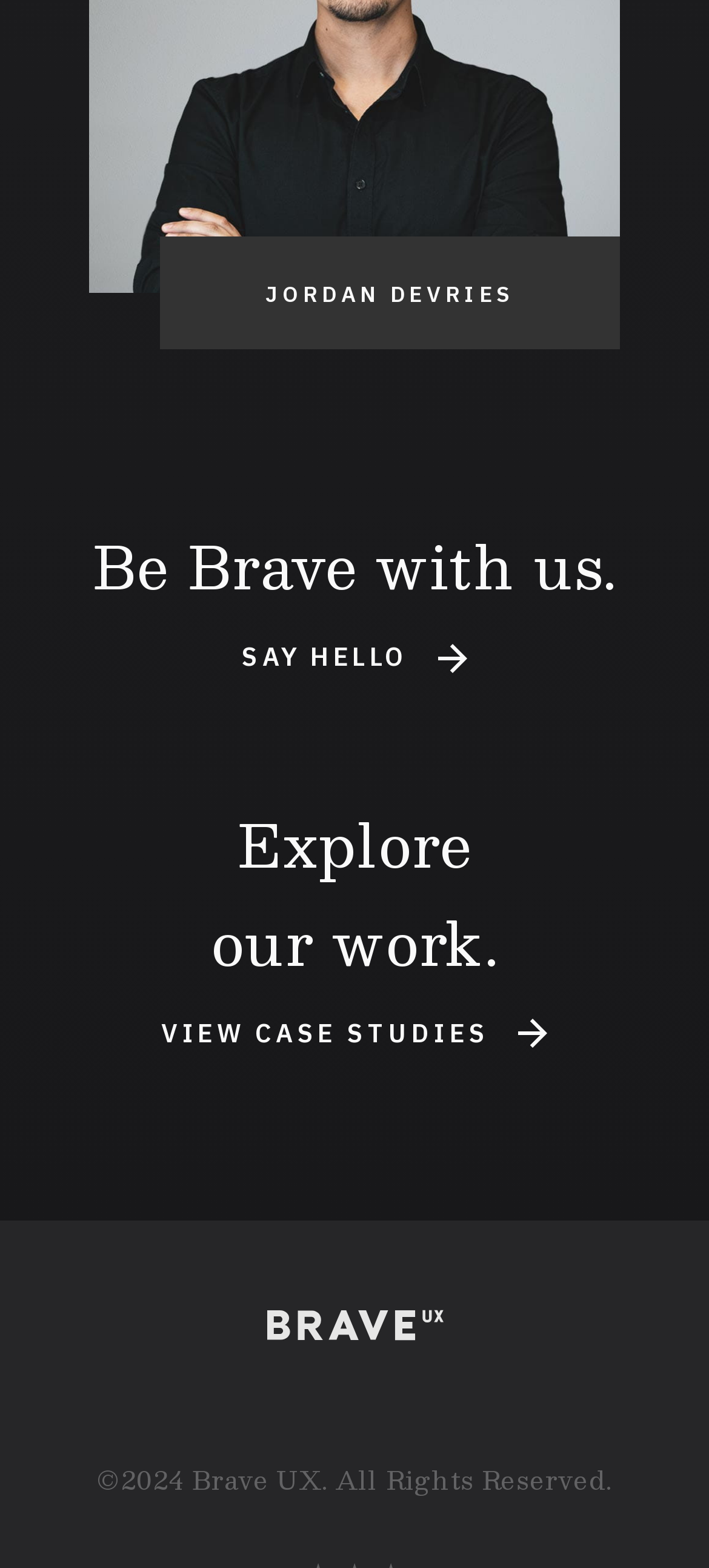How many links are on the webpage?
Give a single word or phrase answer based on the content of the image.

3